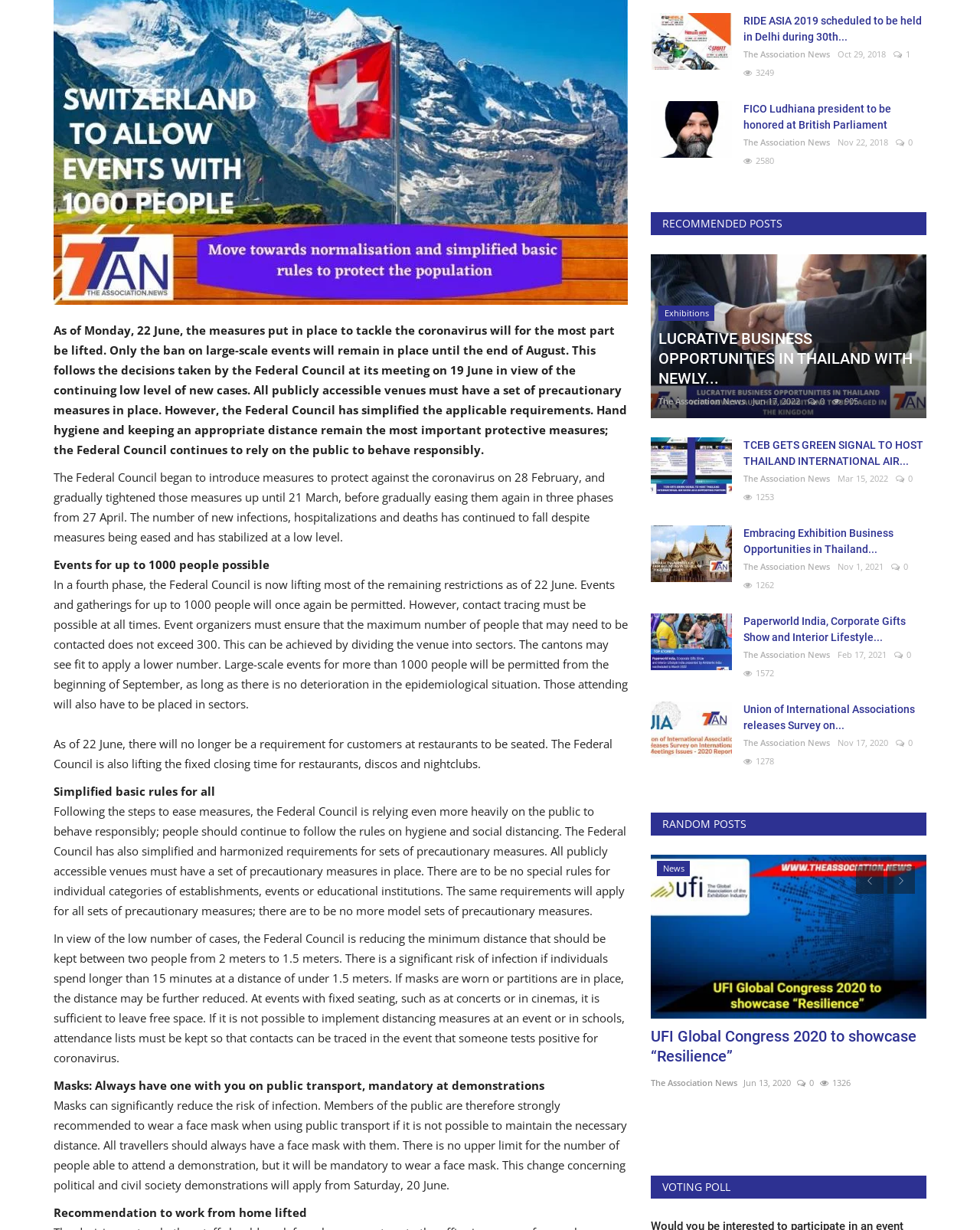Locate the bounding box of the user interface element based on this description: "Exhibitions".

[0.672, 0.248, 0.729, 0.26]